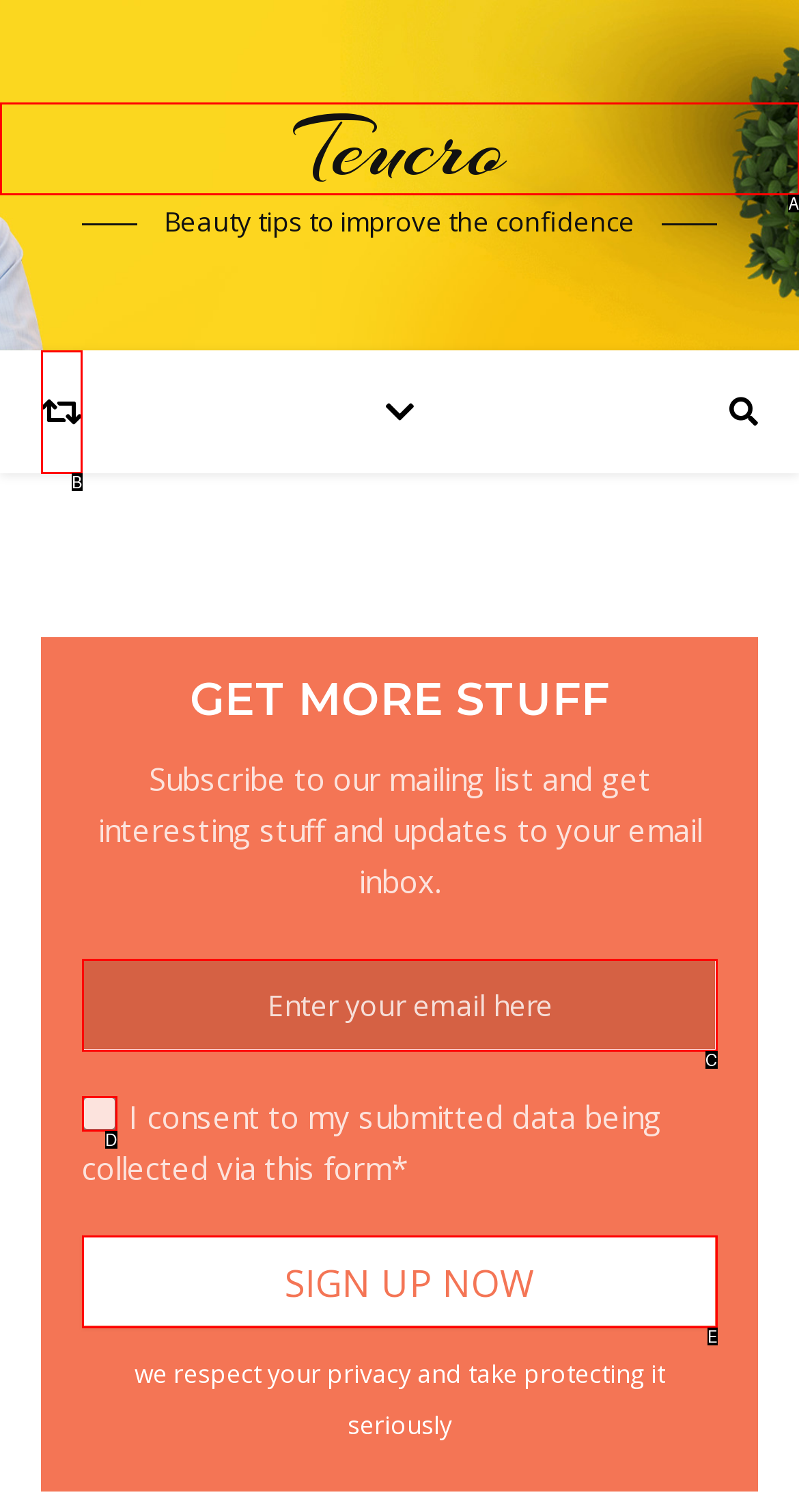Identify the letter of the option that best matches the following description: Teucro. Respond with the letter directly.

A